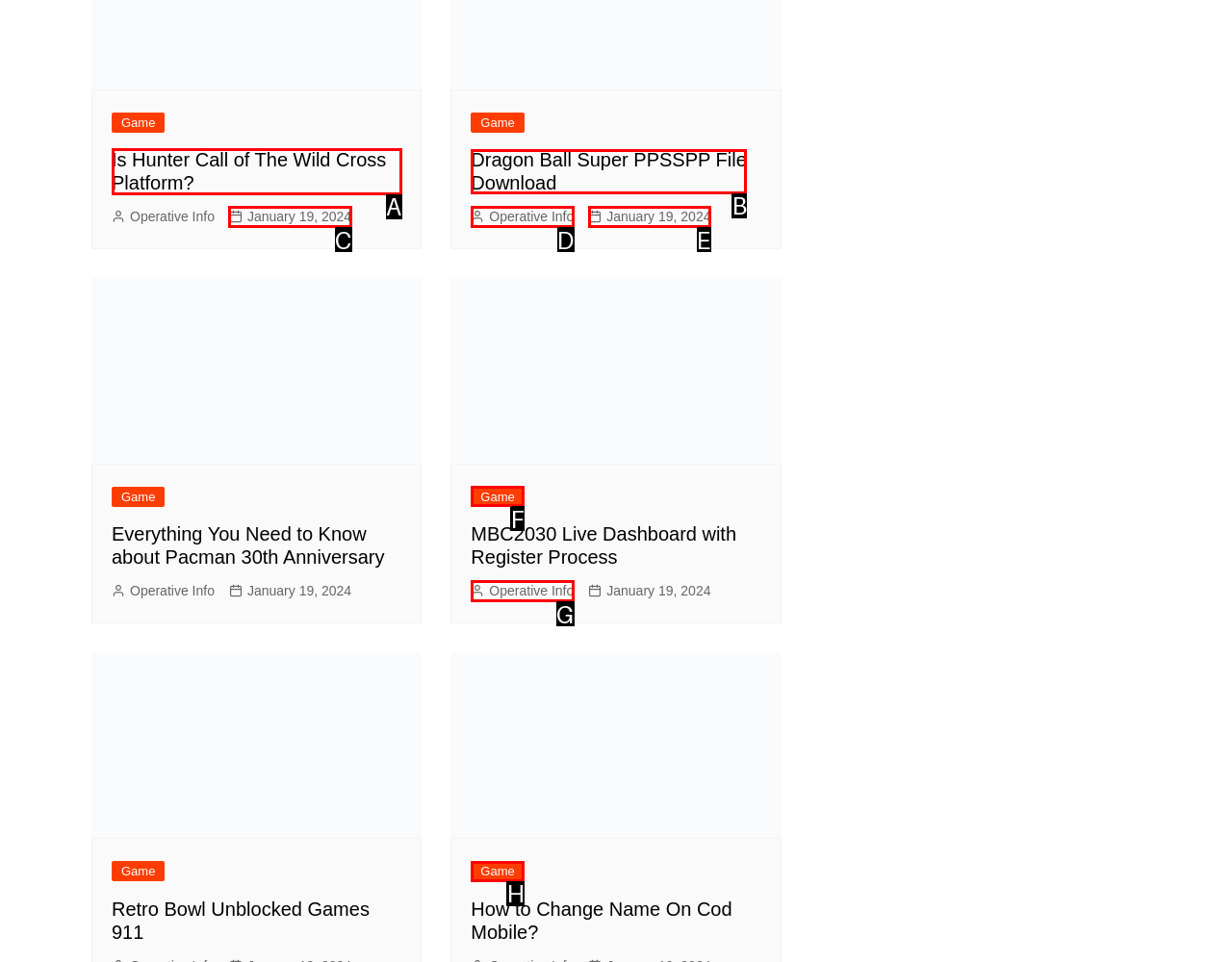Which HTML element should be clicked to complete the task: Click on 'Is Hunter Call of The Wild Cross Platform?'? Answer with the letter of the corresponding option.

A